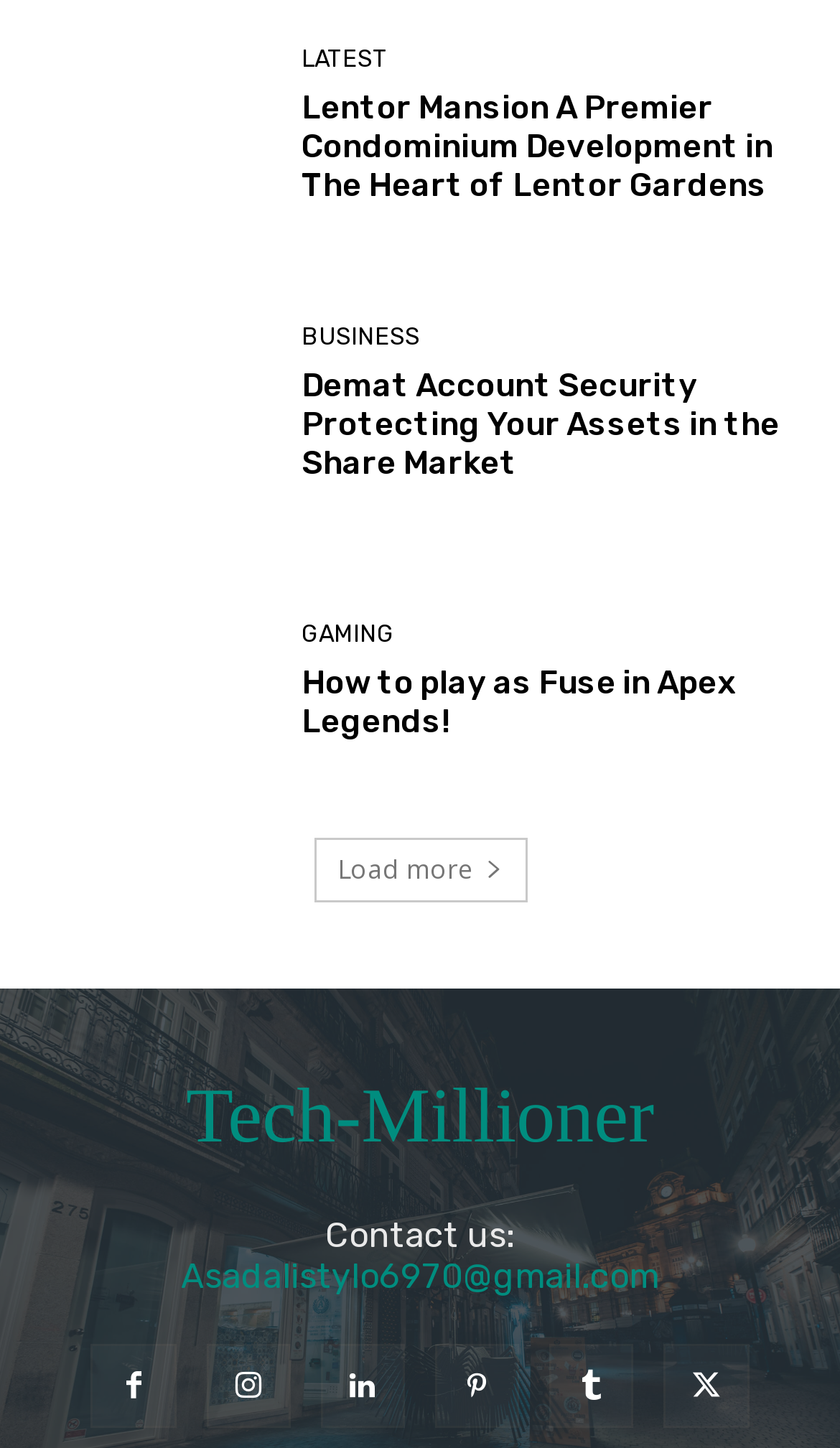Can you provide the bounding box coordinates for the element that should be clicked to implement the instruction: "Share on Pinterest"?

None